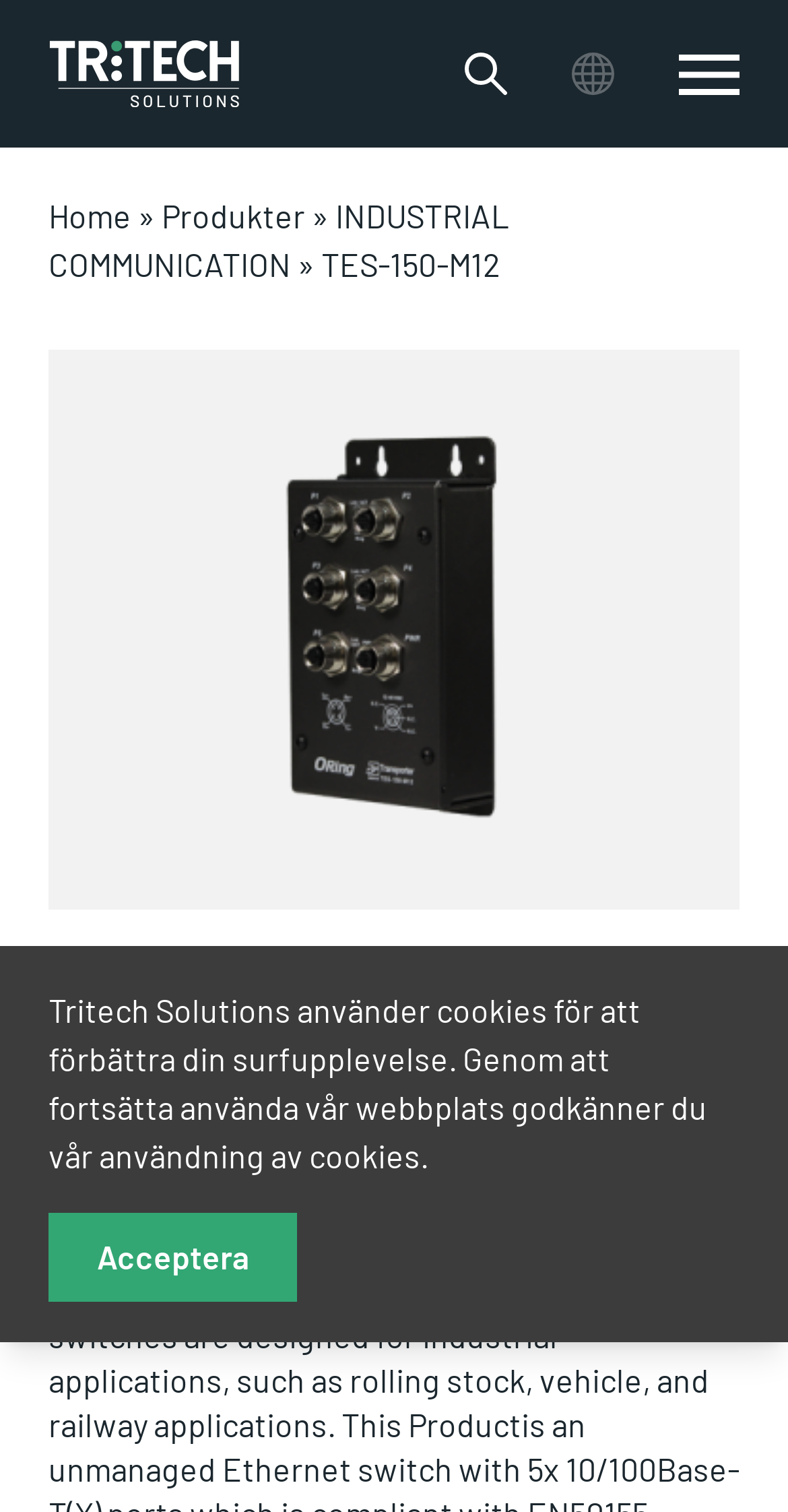Please answer the following question using a single word or phrase: 
What is the image on the webpage?

TES-150-M12